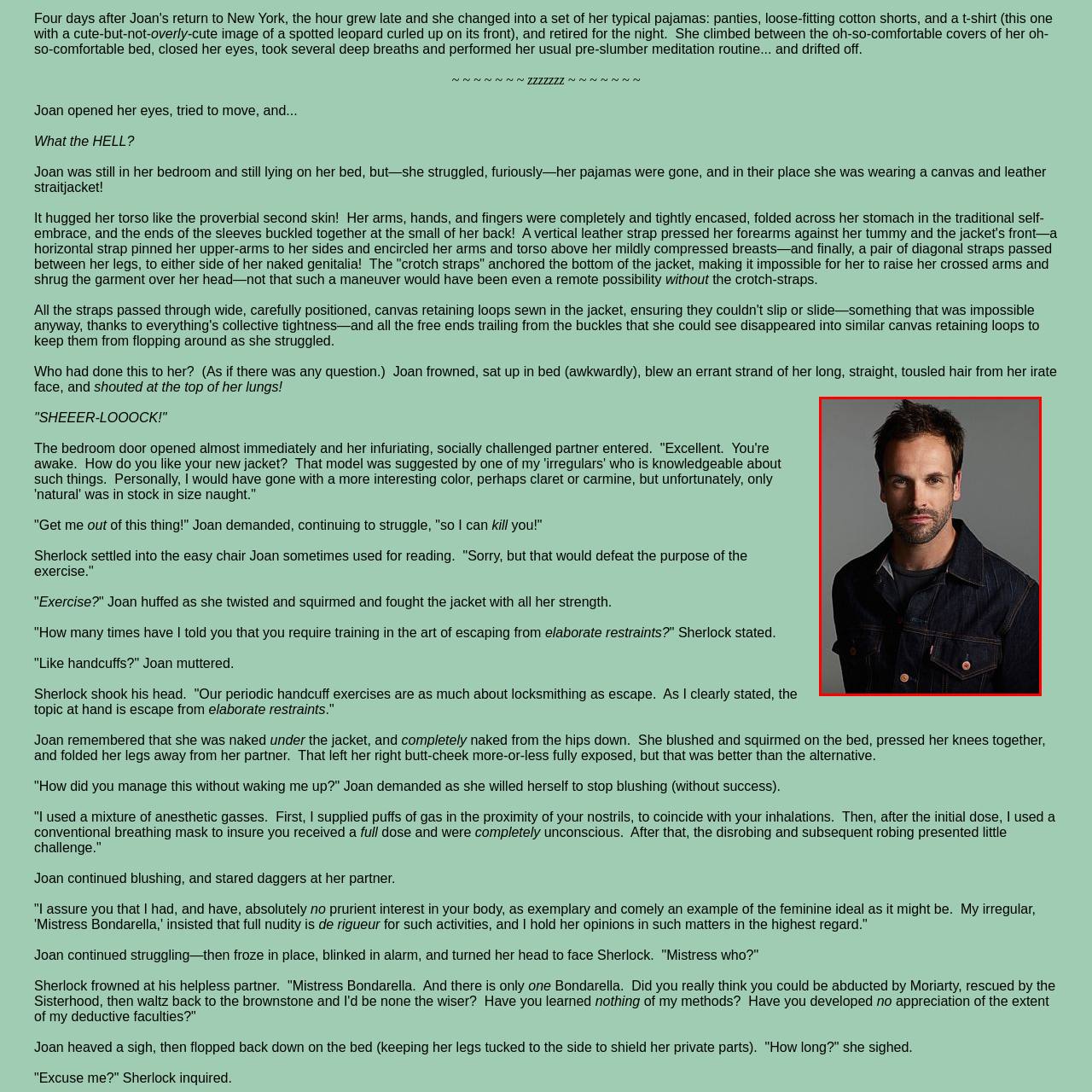What is the background of the image?
Check the image inside the red bounding box and provide your answer in a single word or short phrase.

Neutral and understated